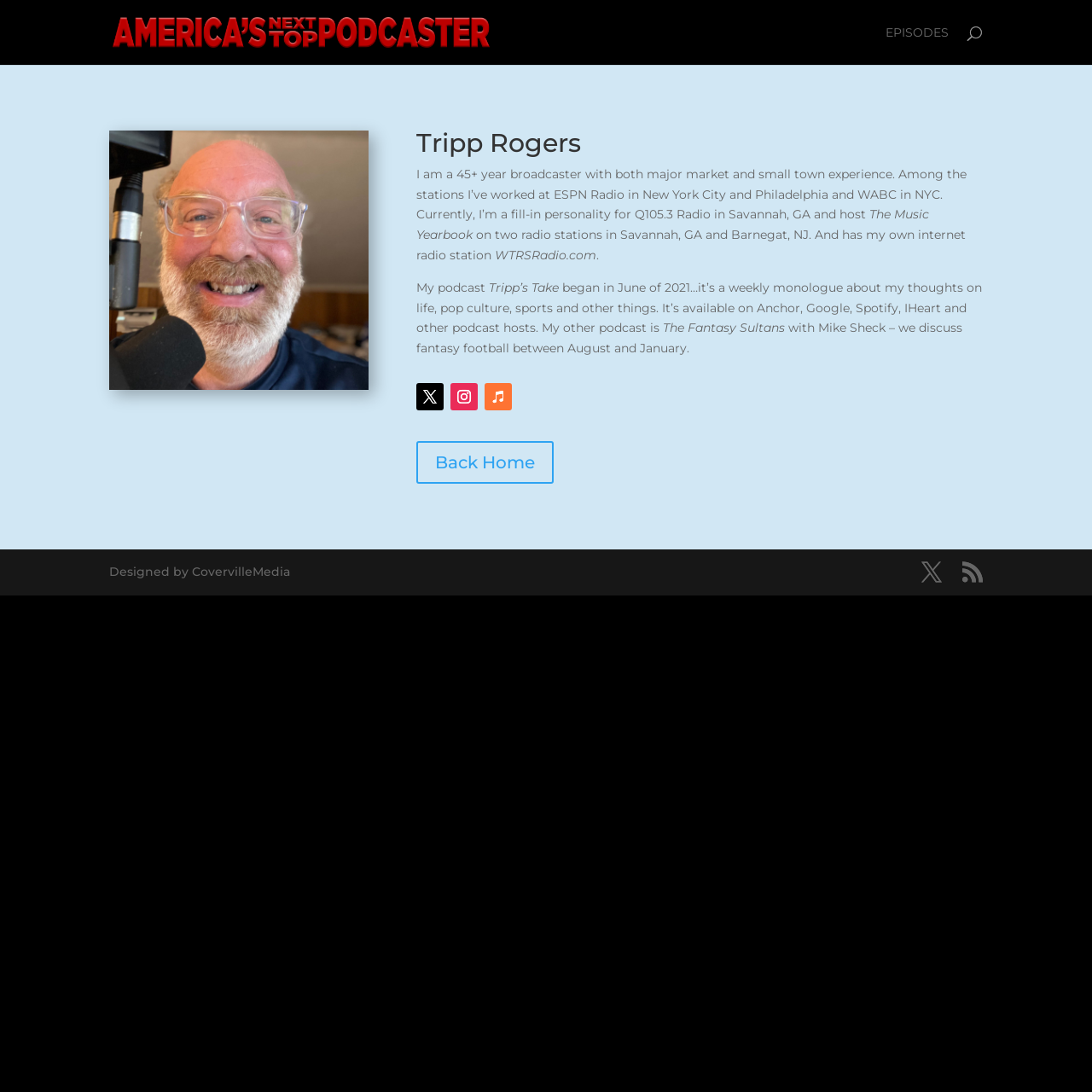Given the description X, predict the bounding box coordinates of the UI element. Ensure the coordinates are in the format (top-left x, top-left y, bottom-right x, bottom-right y) and all values are between 0 and 1.

[0.844, 0.515, 0.862, 0.535]